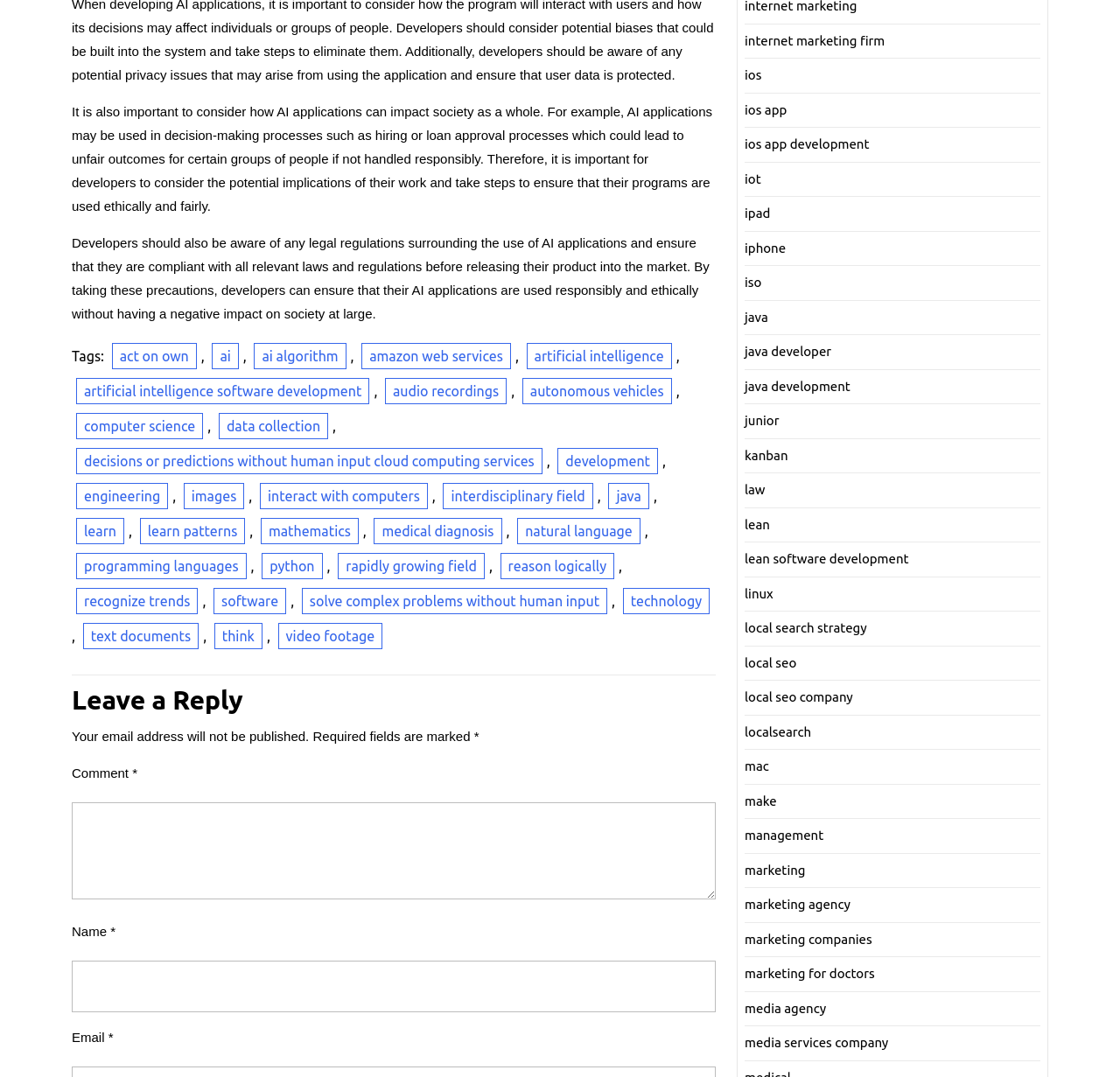Please locate the bounding box coordinates of the element that needs to be clicked to achieve the following instruction: "Enter your comment". The coordinates should be four float numbers between 0 and 1, i.e., [left, top, right, bottom].

[0.064, 0.745, 0.639, 0.835]